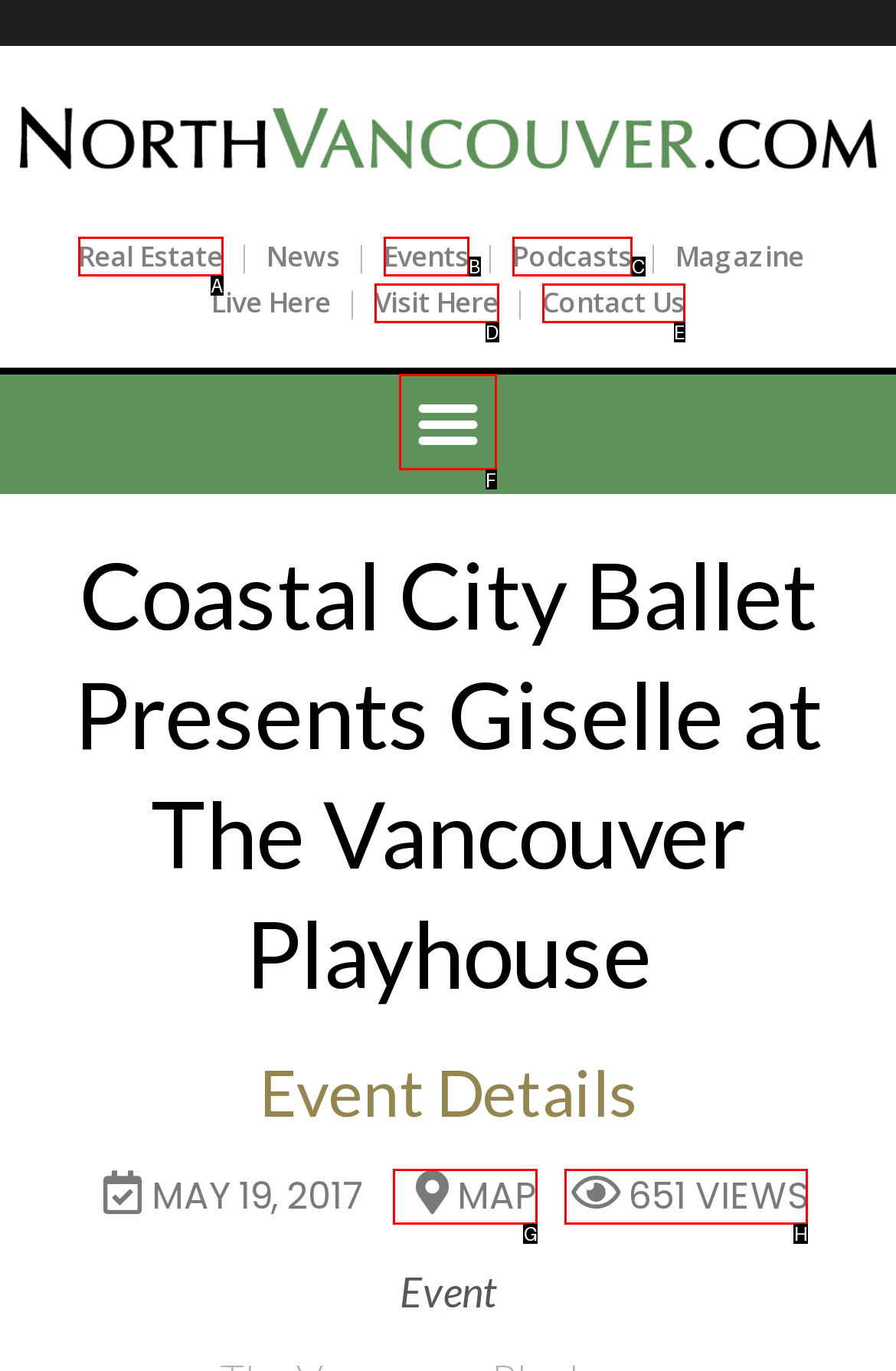Determine the letter of the element I should select to fulfill the following instruction: Toggle the menu. Just provide the letter.

F